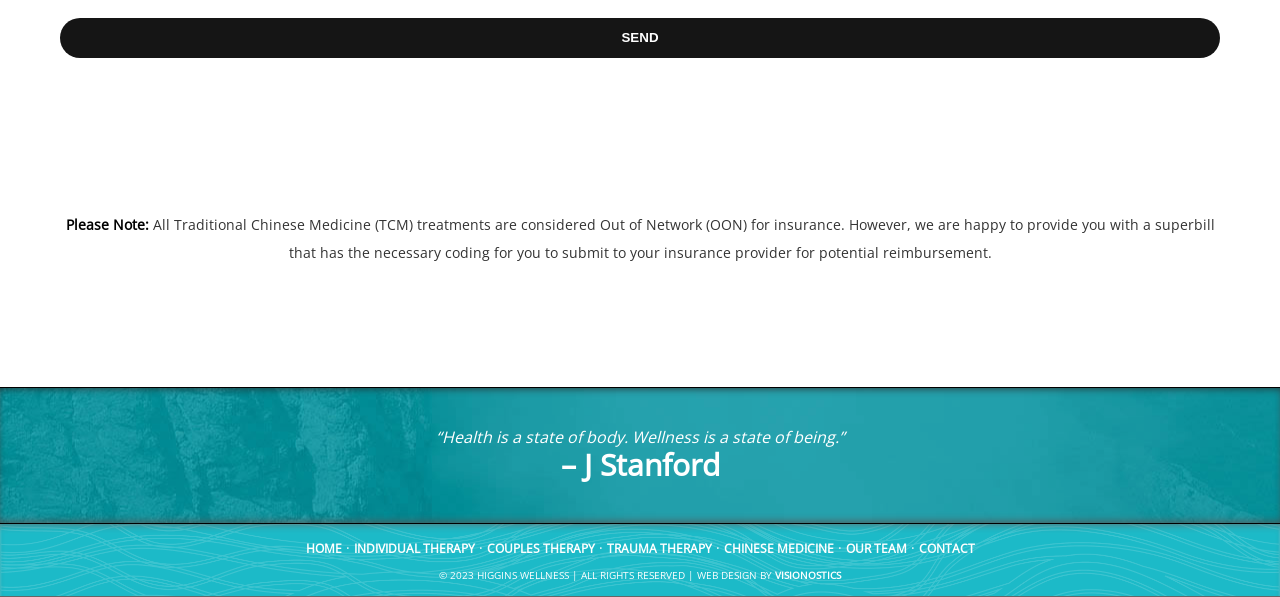Provide a short answer to the following question with just one word or phrase: What is the copyright information on the webpage?

© 2023 HIGGINS WELLNESS | ALL RIGHTS RESERVED | WEB DESIGN BY VISIONOSTICS